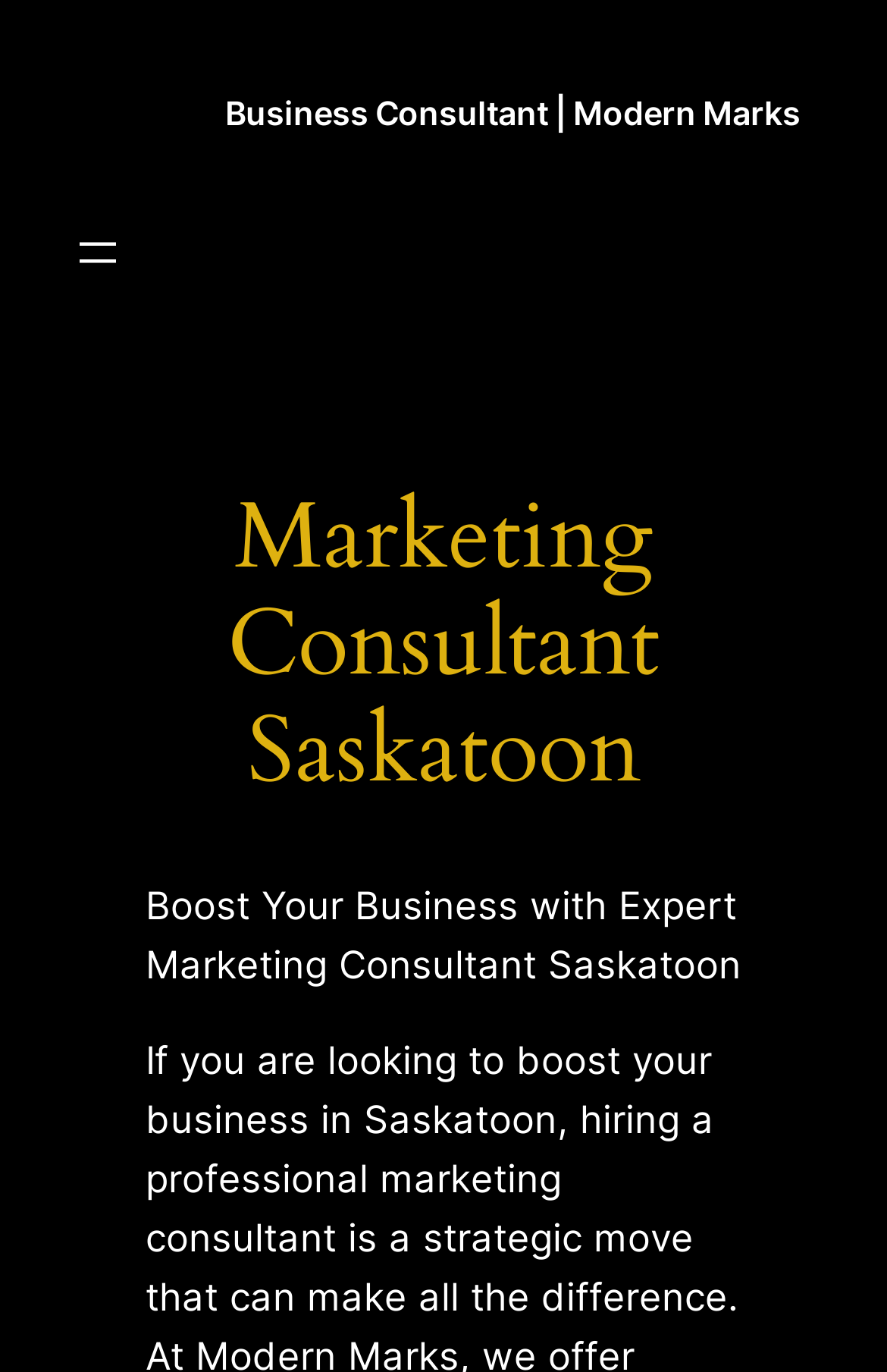What is the text above the navigation menu?
Can you give a detailed and elaborate answer to the question?

I determined the text above the navigation menu by looking at the heading element with the text 'Marketing Consultant Saskatoon' and its bounding box coordinates, which indicate that it is located above the navigation menu.